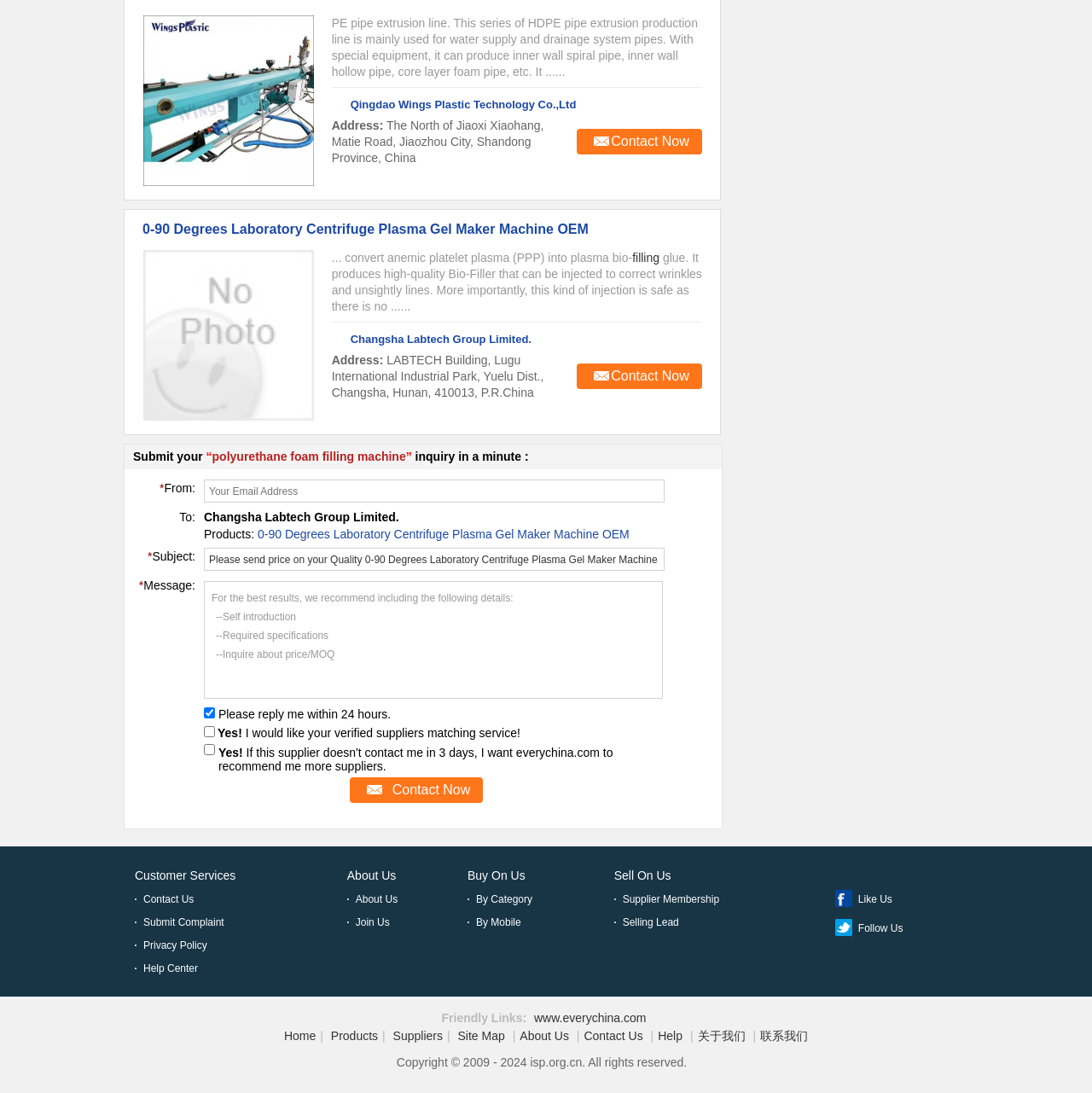What is the purpose of the 'Contact Now' button?
Answer the question with a single word or phrase, referring to the image.

To contact the supplier